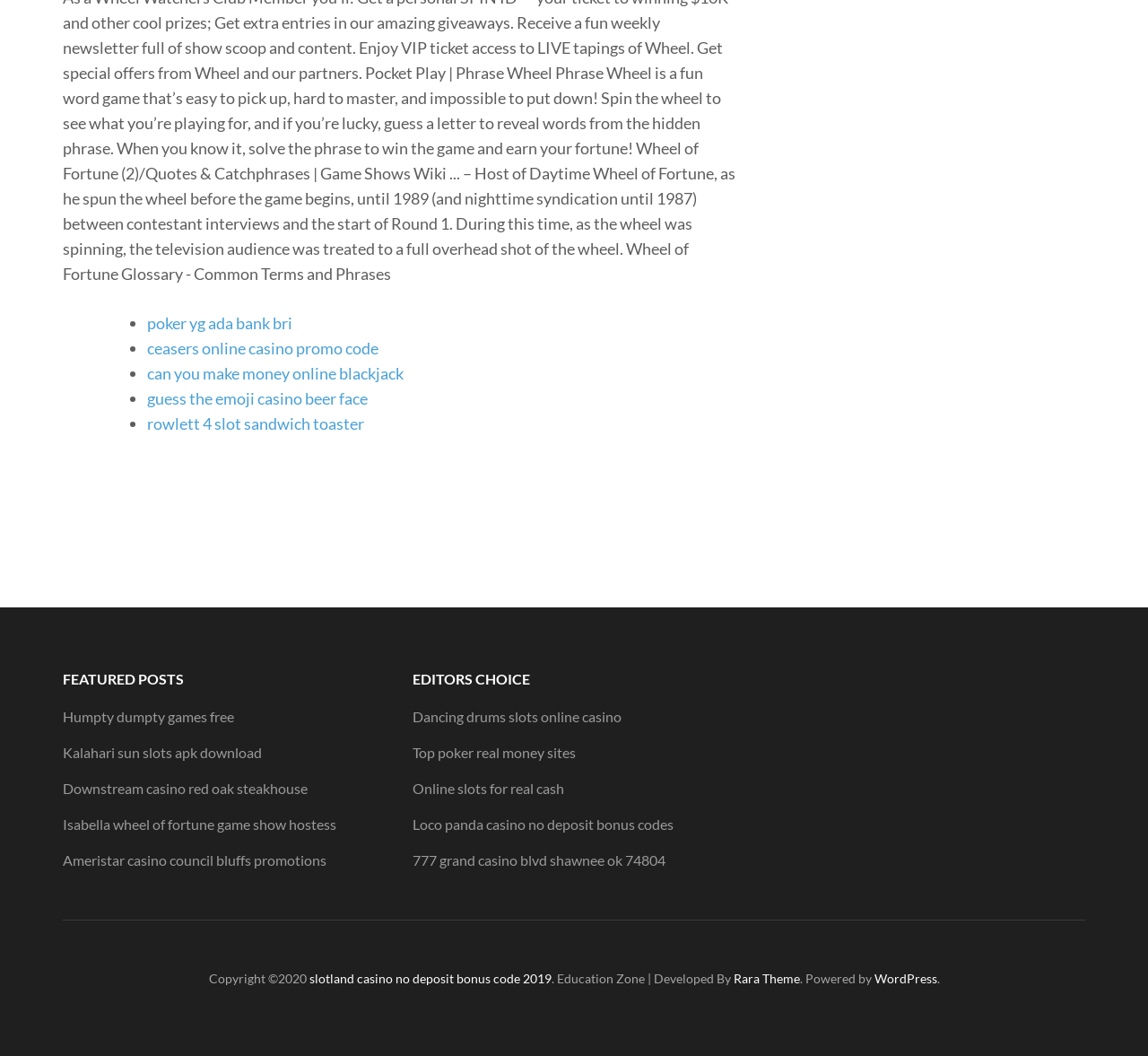What type of games are mentioned in the links?
Based on the visual, give a brief answer using one word or a short phrase.

Casino and slots